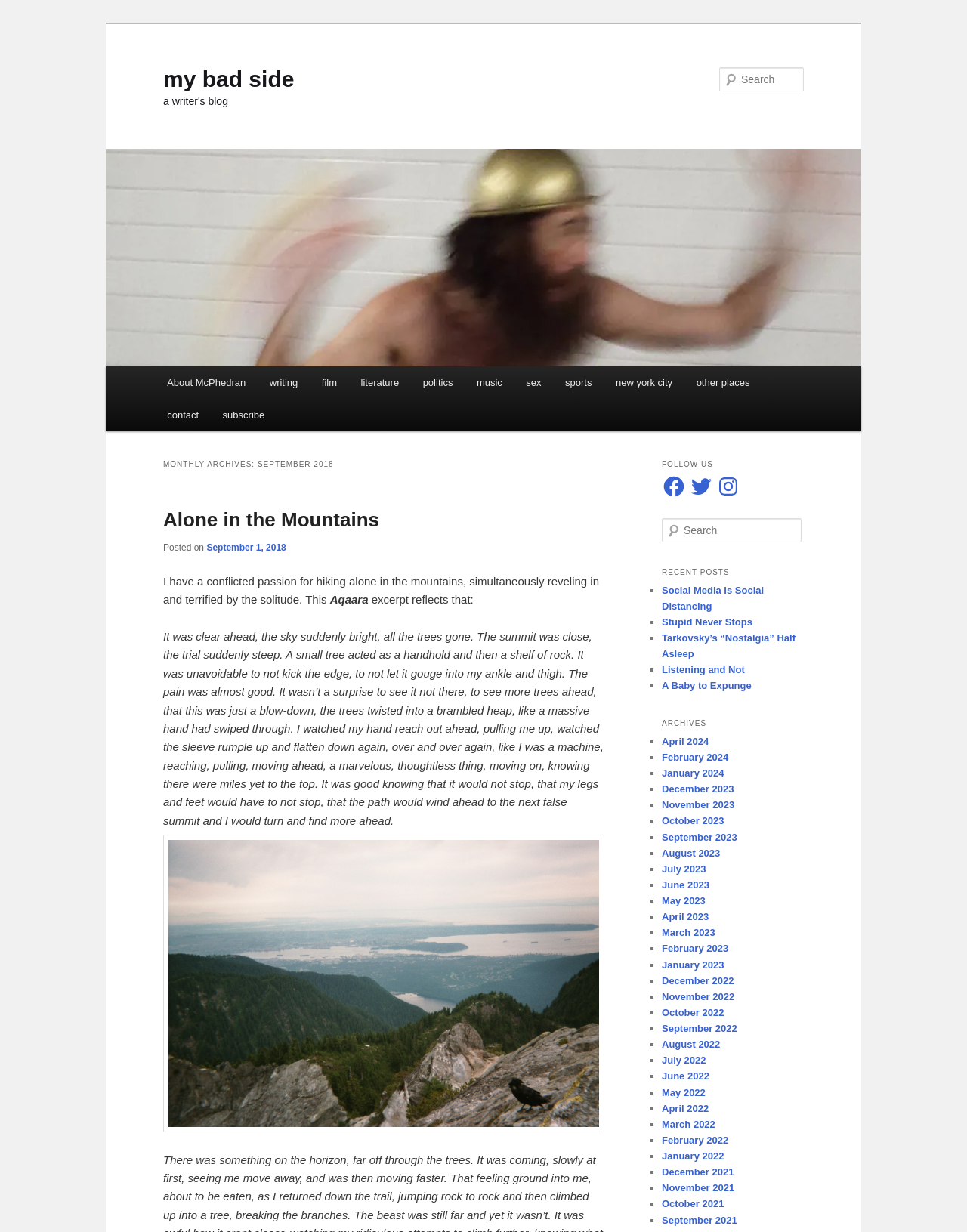What is the main menu category that contains 'politics'?
Please provide an in-depth and detailed response to the question.

The link 'politics' is a child element of the heading 'Main menu', indicating that 'politics' is one of the categories under the main menu.